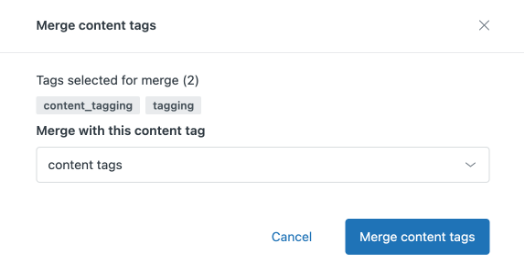How many tags are selected for merging?
Using the visual information, respond with a single word or phrase.

2